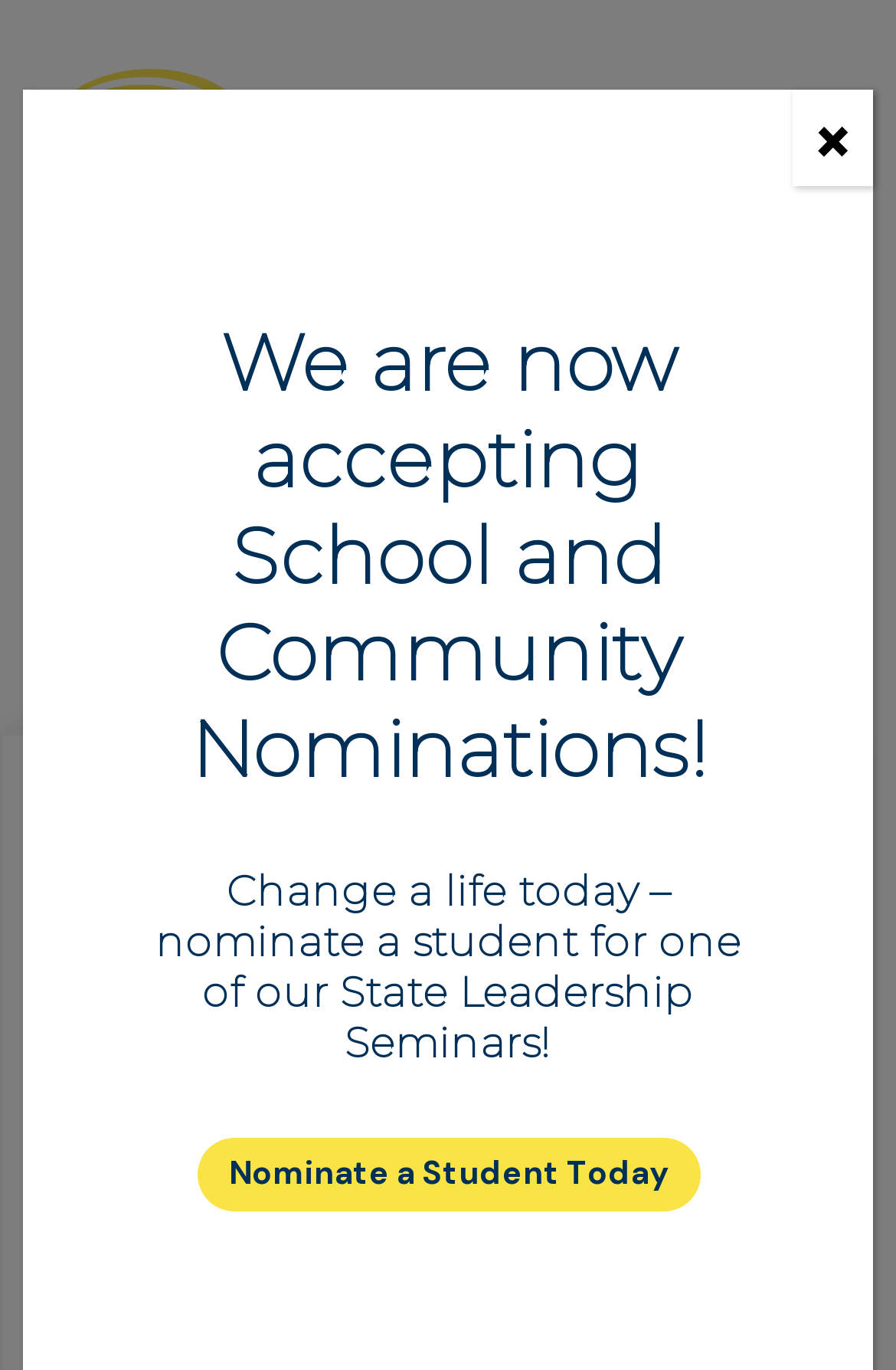Describe the webpage meticulously, covering all significant aspects.

The webpage is about HOBY's Non-Discrimination Policy, with a focus on providing a balanced, safe, and educational environment for all participants and volunteers. 

At the top, there is a heading that reads "We value your privacy". Below this heading, there are two buttons, "Customize" and "Accept All", positioned side by side. 

On the top-left corner, there is a link with no text. 

Further down, there is a heading that reads "Non Discrimination Policy", followed by an image. 

Below the image, there is another heading that reads "Participant and Volunteer Non-discrimination". This heading is accompanied by a link that says "Nominate a Student Today". 

At the top-right corner, there is a button that says "Close", with a "×" symbol next to it.